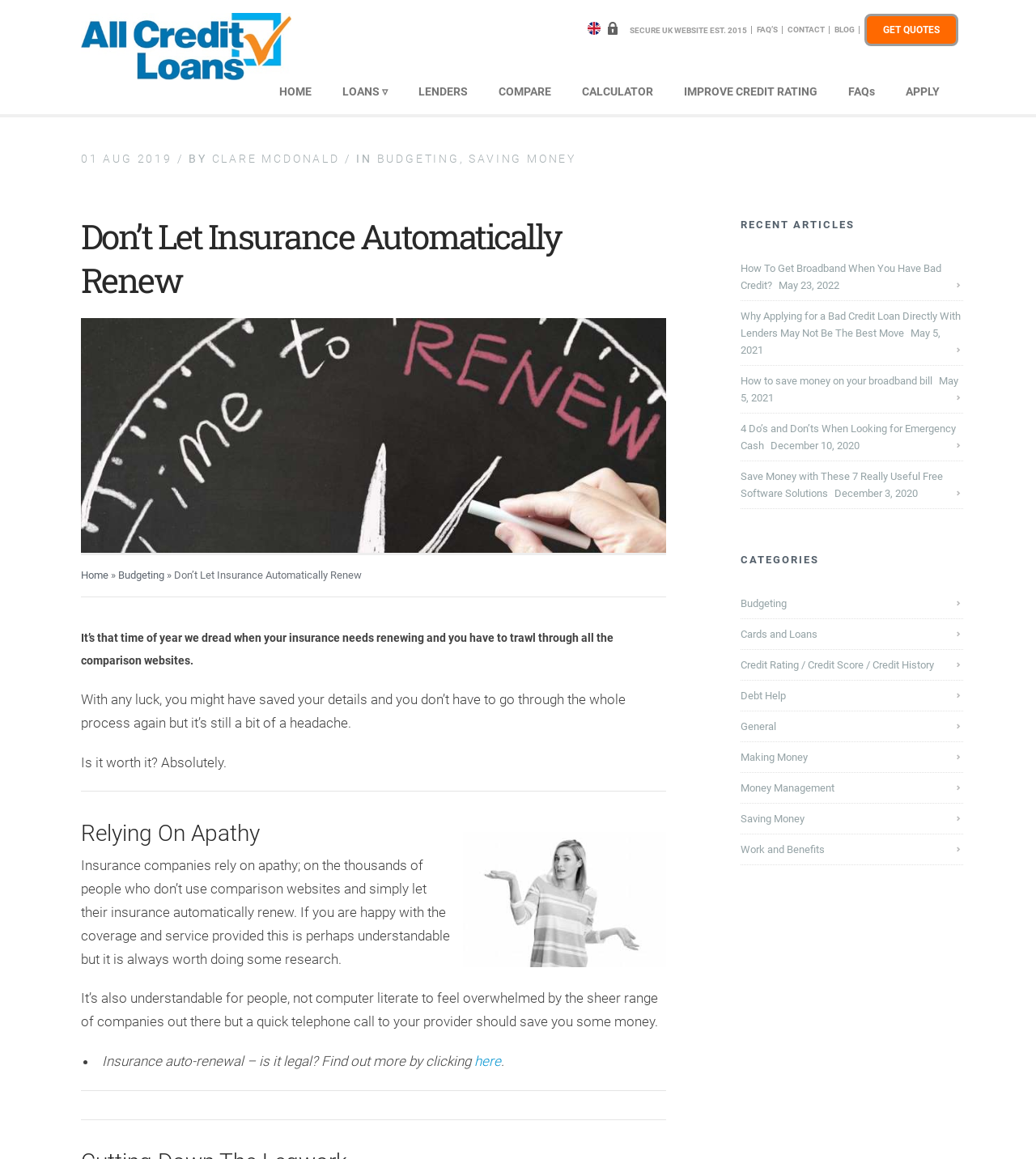Determine the bounding box coordinates of the clickable element to complete this instruction: "Explore the 'BUDGETING' category". Provide the coordinates in the format of four float numbers between 0 and 1, [left, top, right, bottom].

[0.364, 0.132, 0.444, 0.143]